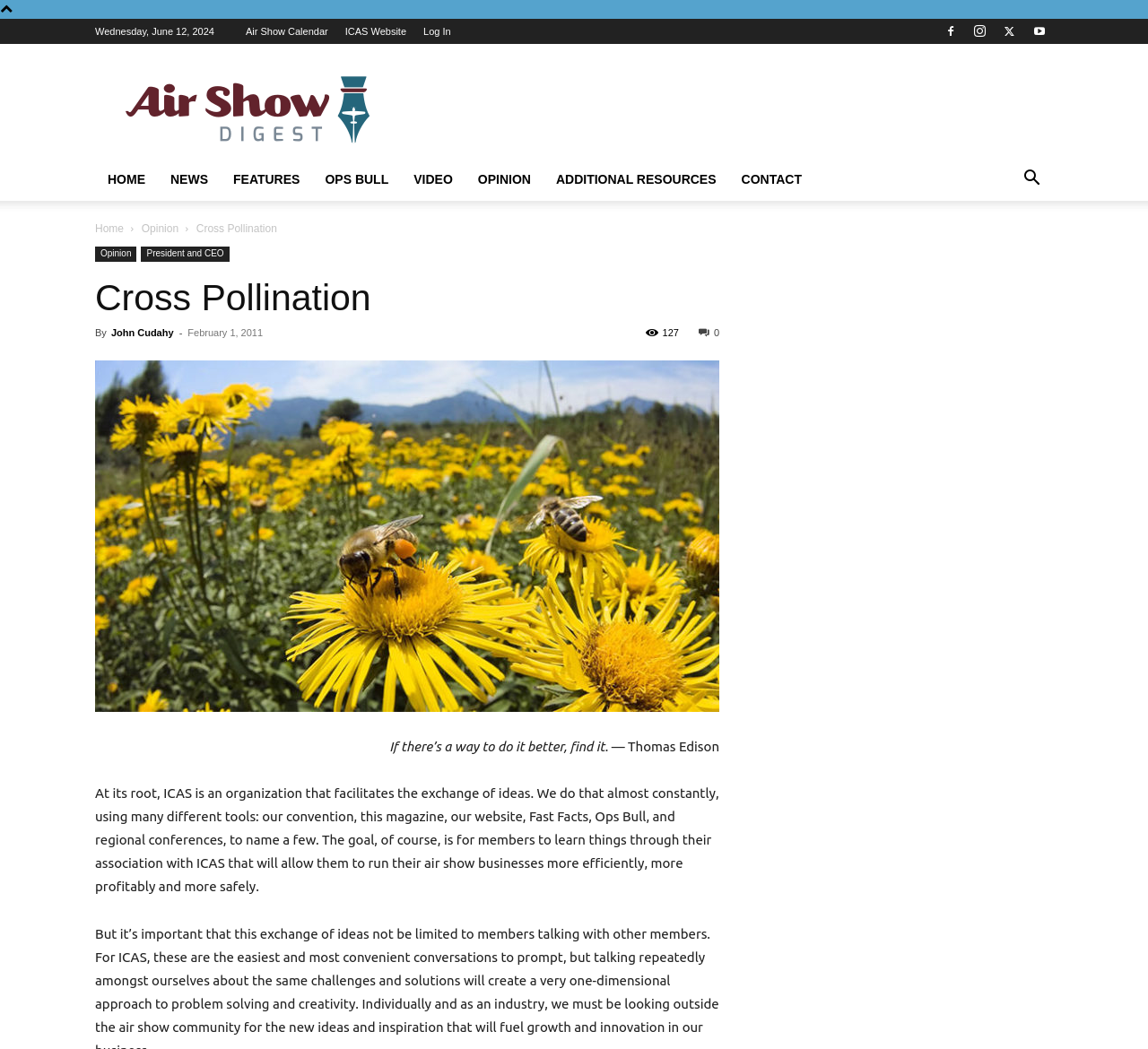Provide the bounding box coordinates for the area that should be clicked to complete the instruction: "Read the article by John Cudahy".

[0.097, 0.312, 0.151, 0.322]